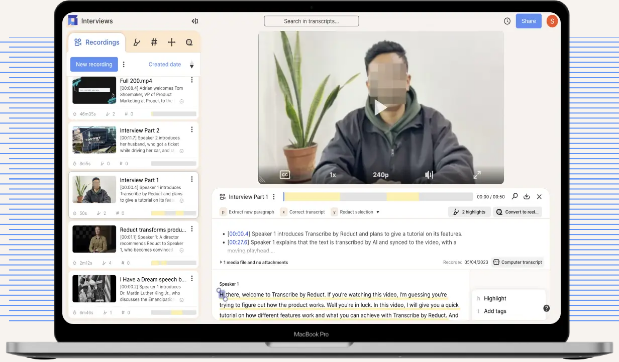Offer a detailed account of the various components present in the image.

The image showcases a video interface on a MacBook Pro, highlighting a person sitting in front of a potted plant. They are blurred for privacy, steering focus towards the video content. To the left, there is a sidebar listing various recordings under the "Interviews" section, with options to search and manage transcripts displayed prominently at the top. The interface features a sleek design, emphasizing user interaction with video playback controls, allowing viewers to engage with the content effectively. The scene suggests an emphasis on data protection, possibly related to the redaction of personally identifiable information (PII) in video content, aligning with the purpose of Reduct's services.